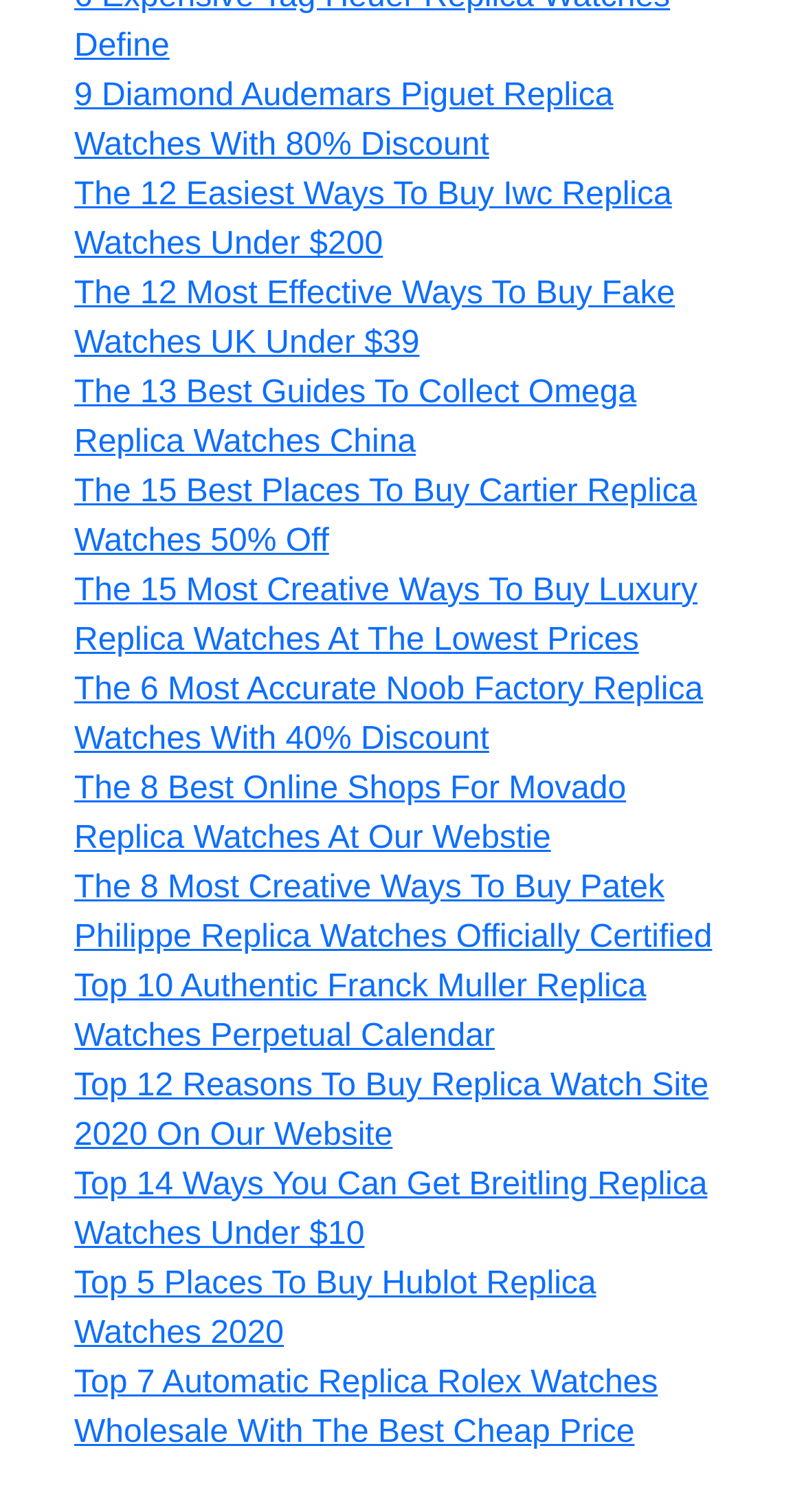What is the topic of the webpage?
We need a detailed and exhaustive answer to the question. Please elaborate.

After analyzing the text descriptions of the links, I notice that they all relate to replica watches, with mentions of specific brands like Audemars Piguet, IWC, and Omega, indicating that the topic of the webpage is replica watches.